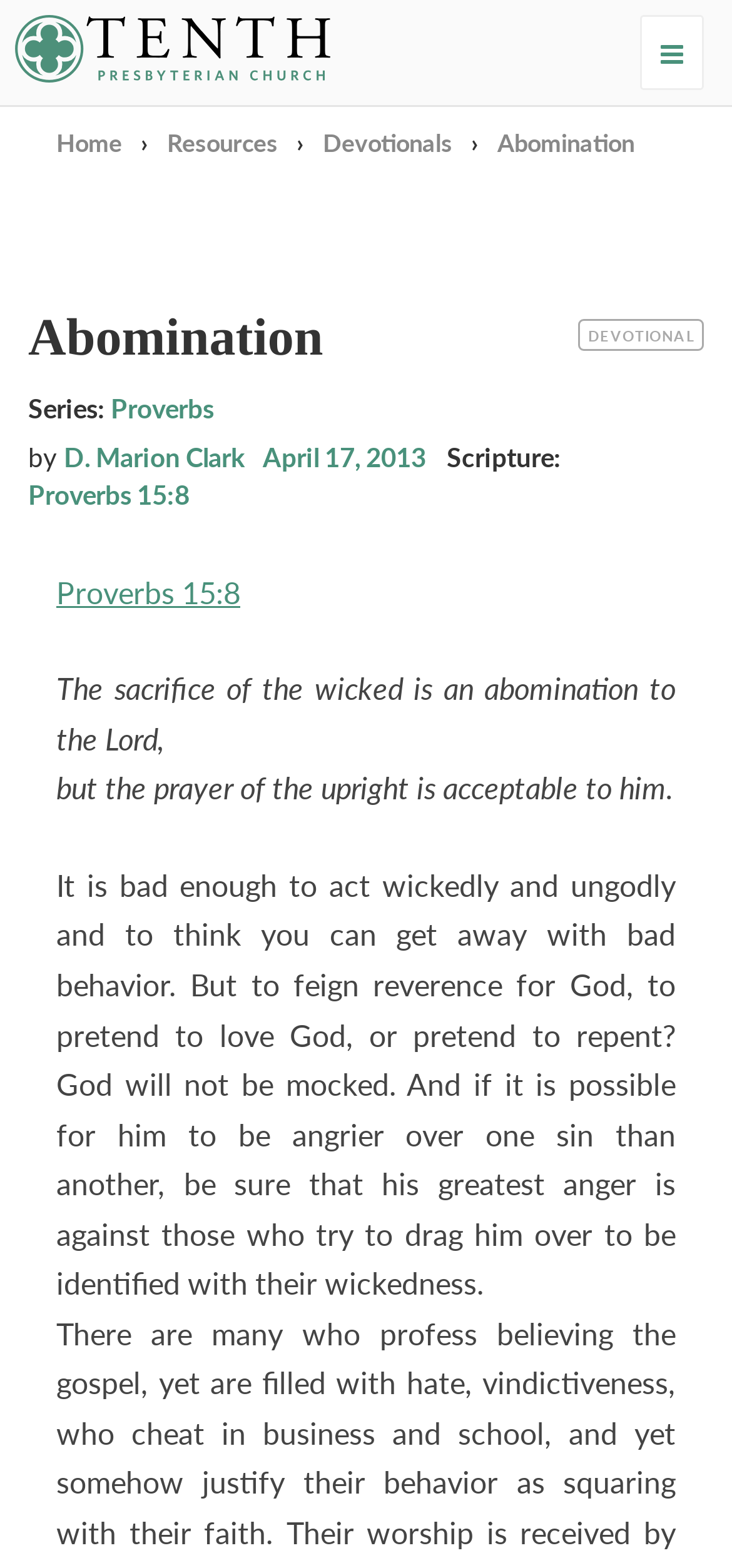Your task is to extract the text of the main heading from the webpage.

Tenth Presbyterian Church